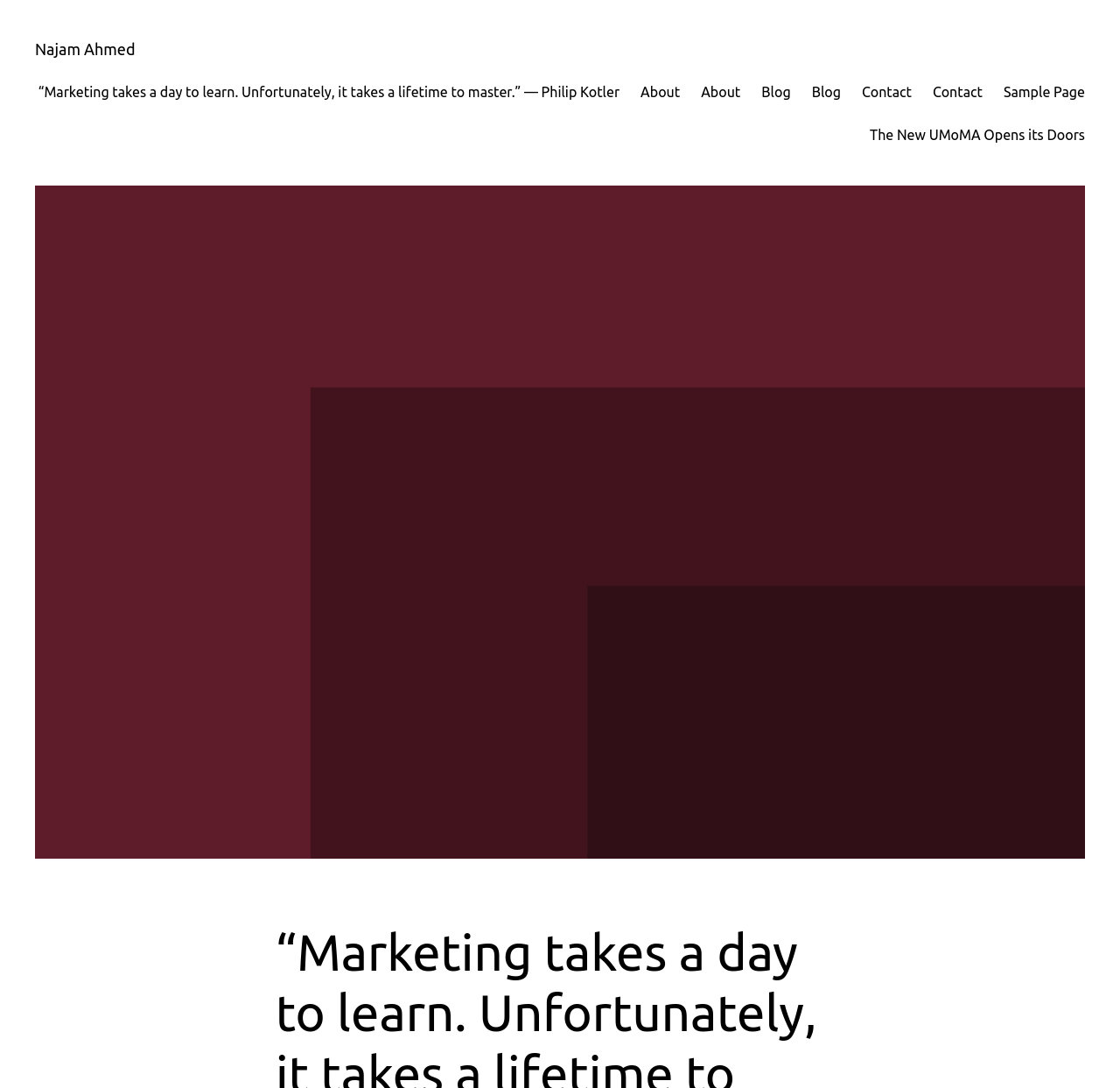Write an extensive caption that covers every aspect of the webpage.

The webpage is about Najam Ahmed, an individual in the world of Digital Marketing. At the top-left corner, there is a link to Najam Ahmed's profile. Below it, there is a quote from Philip Kotler, a renowned marketing expert, which takes up a significant portion of the top section of the page.

To the right of the quote, there are multiple links to different sections of the webpage, including "About", "Blog", "Contact", and "Sample Page". These links are arranged horizontally, with "About" being the first link on the left and "Sample Page" being the last link on the right.

Below the quote and the links, there is a large figure or image that occupies most of the page's width and height. Above this figure, there is another link to an article titled "The New UMoMA Opens its Doors", which is positioned at the top-right corner of the figure.

Overall, the webpage appears to be a personal website or blog for Najam Ahmed, with a focus on digital marketing and possibly other related topics.